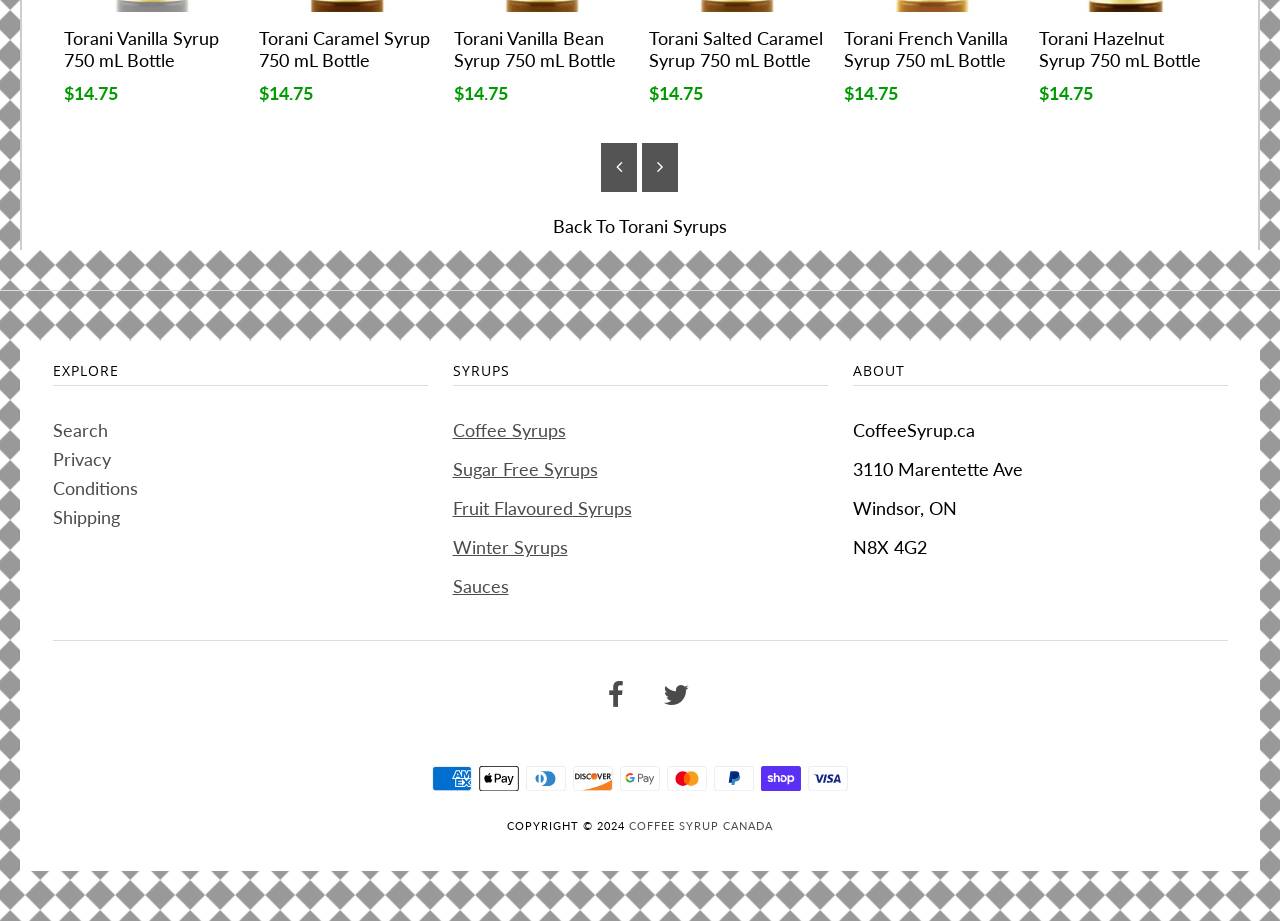What is the address of the company associated with this website?
Utilize the information in the image to give a detailed answer to the question.

I found the address in the StaticText elements under the 'ABOUT' heading, which are '3110 Marentette Ave', 'Windsor, ON', and 'N8X 4G2'.